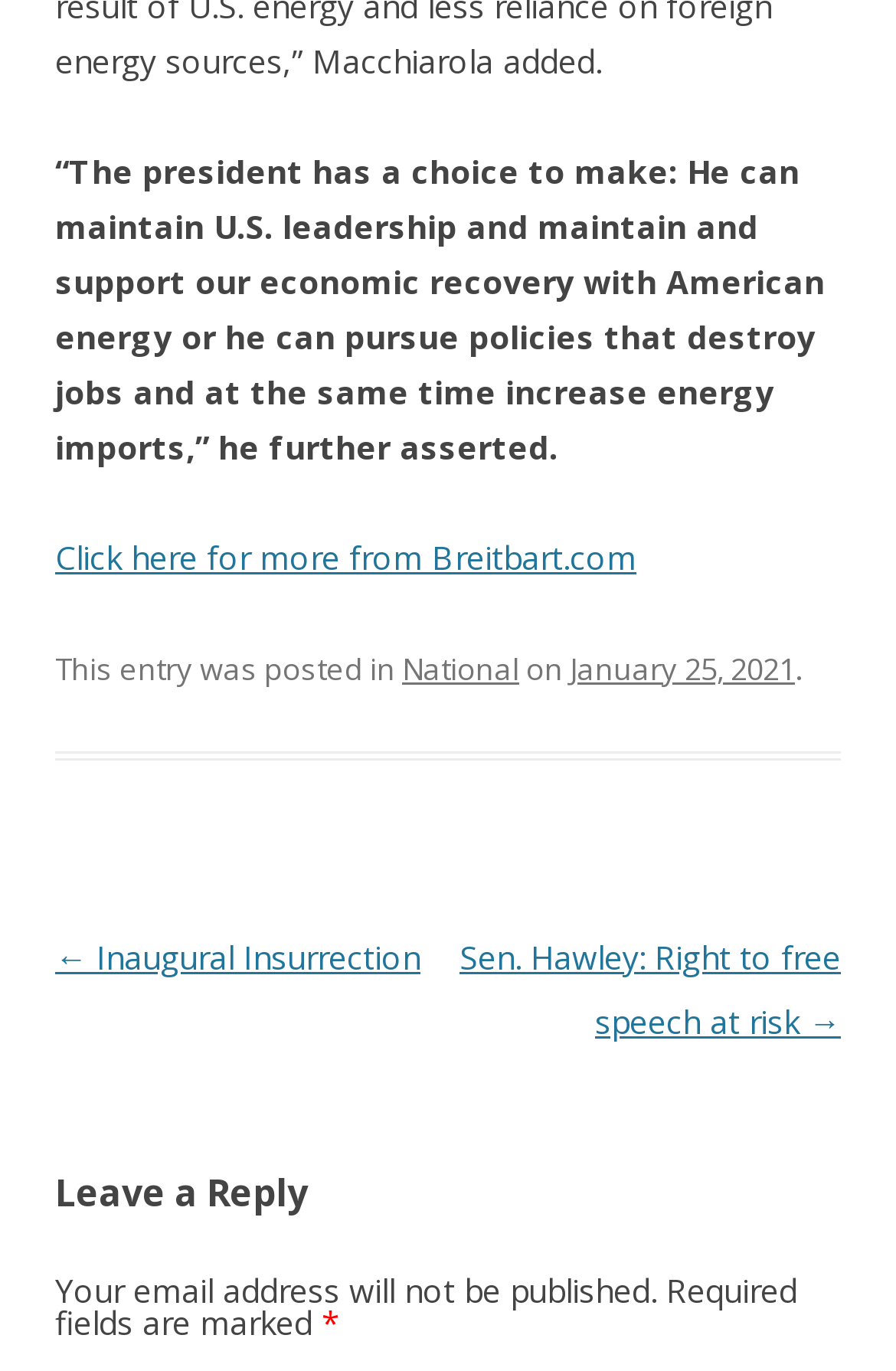What is the title of the previous post?
Please answer the question with as much detail and depth as you can.

The title of the previous post can be found in the post navigation section of the webpage, where it says '← Inaugural Insurrection'.